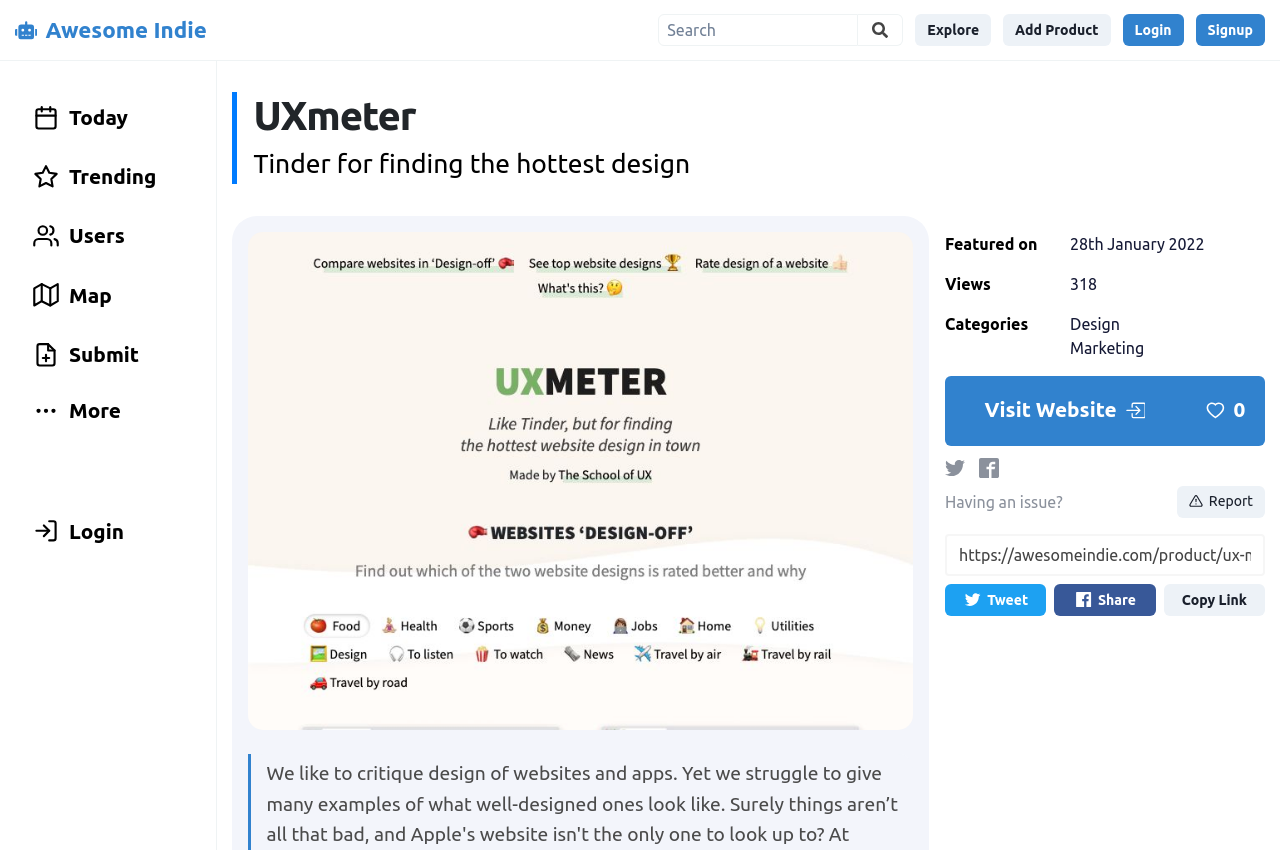Please answer the following question using a single word or phrase: How many views does the featured design have?

318